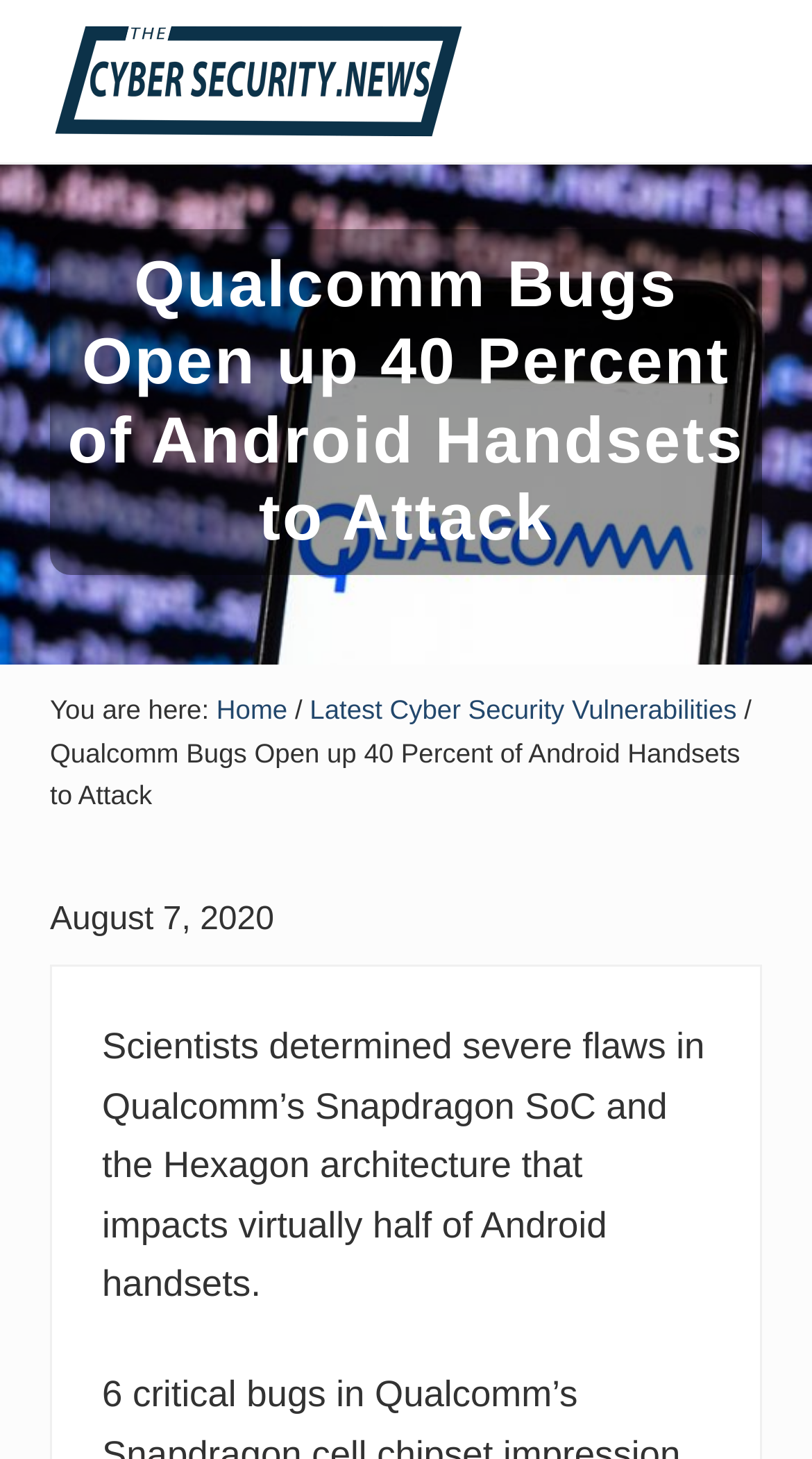What is the name of the website?
Using the picture, provide a one-word or short phrase answer.

The Cyber Security News